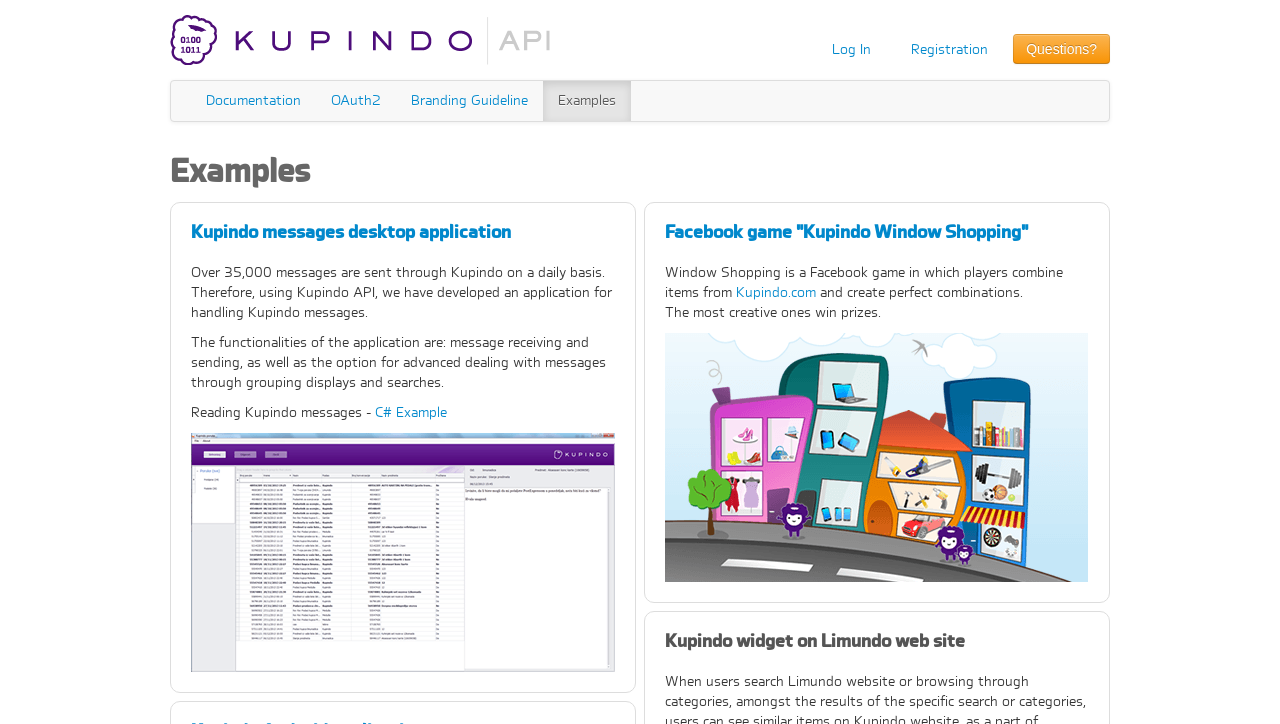Using the webpage screenshot and the element description Branding Guideline, determine the bounding box coordinates. Specify the coordinates in the format (top-left x, top-left y, bottom-right x, bottom-right y) with values ranging from 0 to 1.

[0.309, 0.112, 0.424, 0.167]